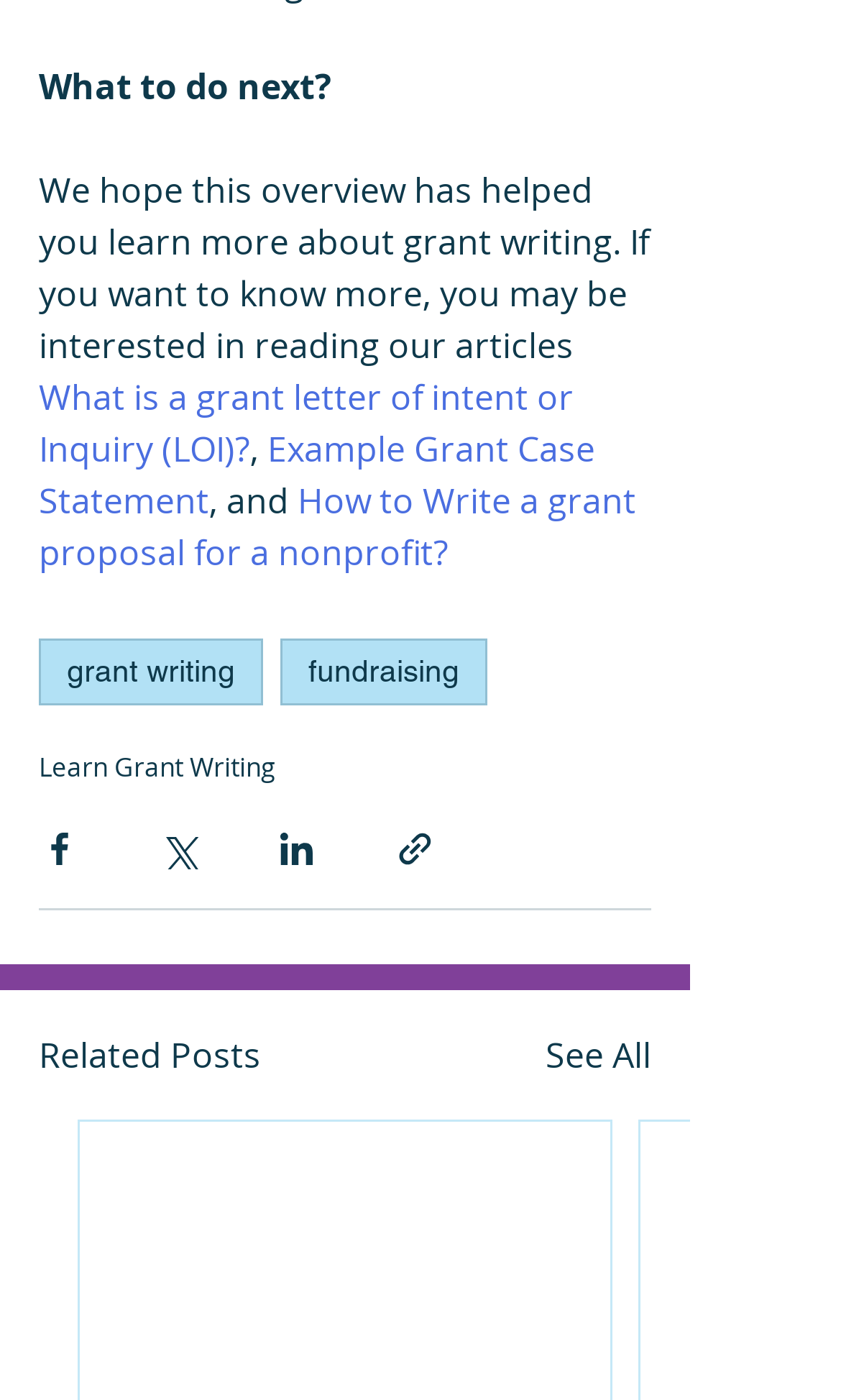Determine the bounding box coordinates of the clickable element to achieve the following action: 'See all related posts'. Provide the coordinates as four float values between 0 and 1, formatted as [left, top, right, bottom].

[0.649, 0.736, 0.774, 0.773]